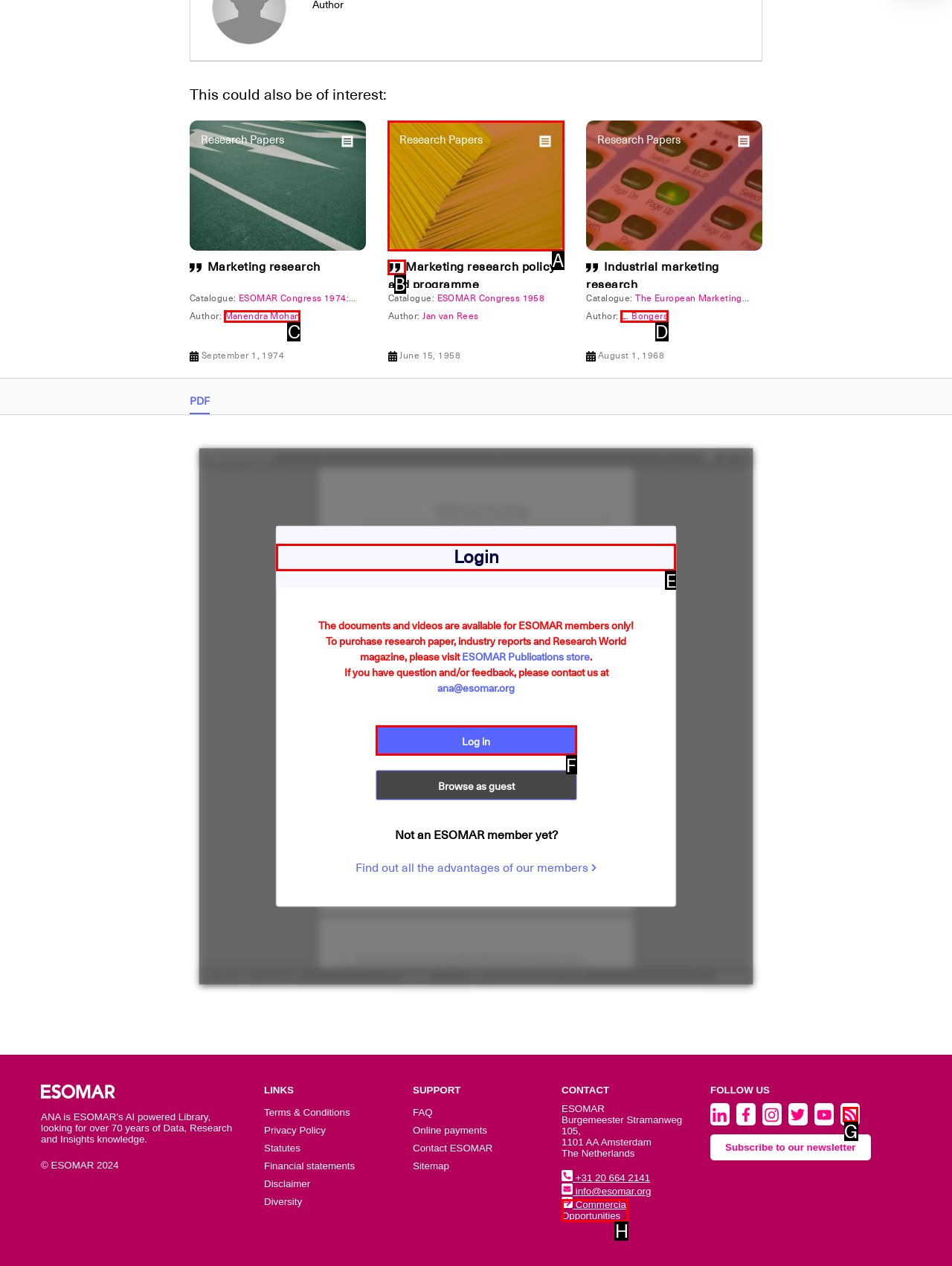Pick the right letter to click to achieve the task: Login to access ESOMAR members only content
Answer with the letter of the correct option directly.

E